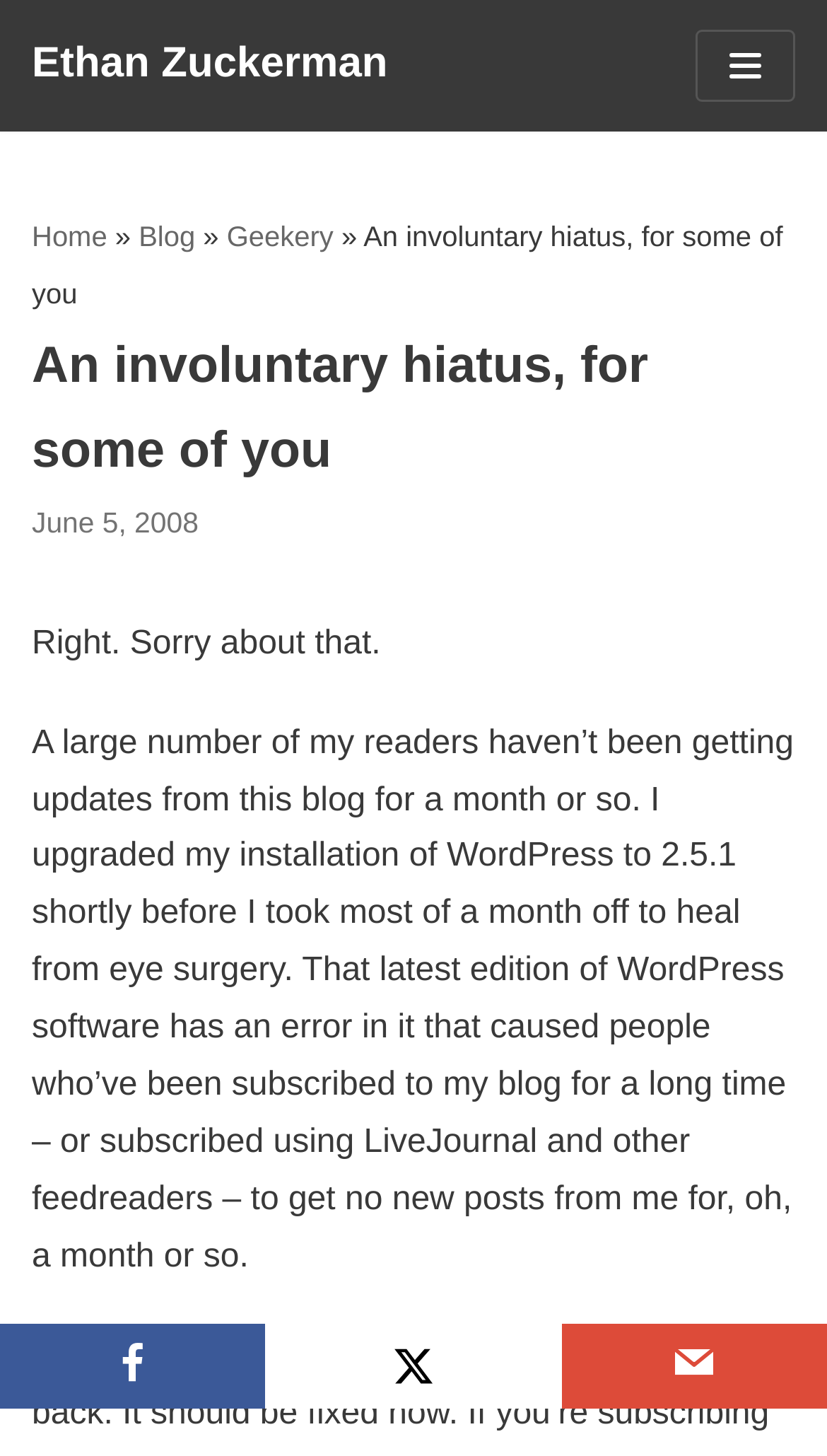Determine the bounding box coordinates for the area that should be clicked to carry out the following instruction: "View the Email link".

[0.679, 0.909, 1.0, 0.967]